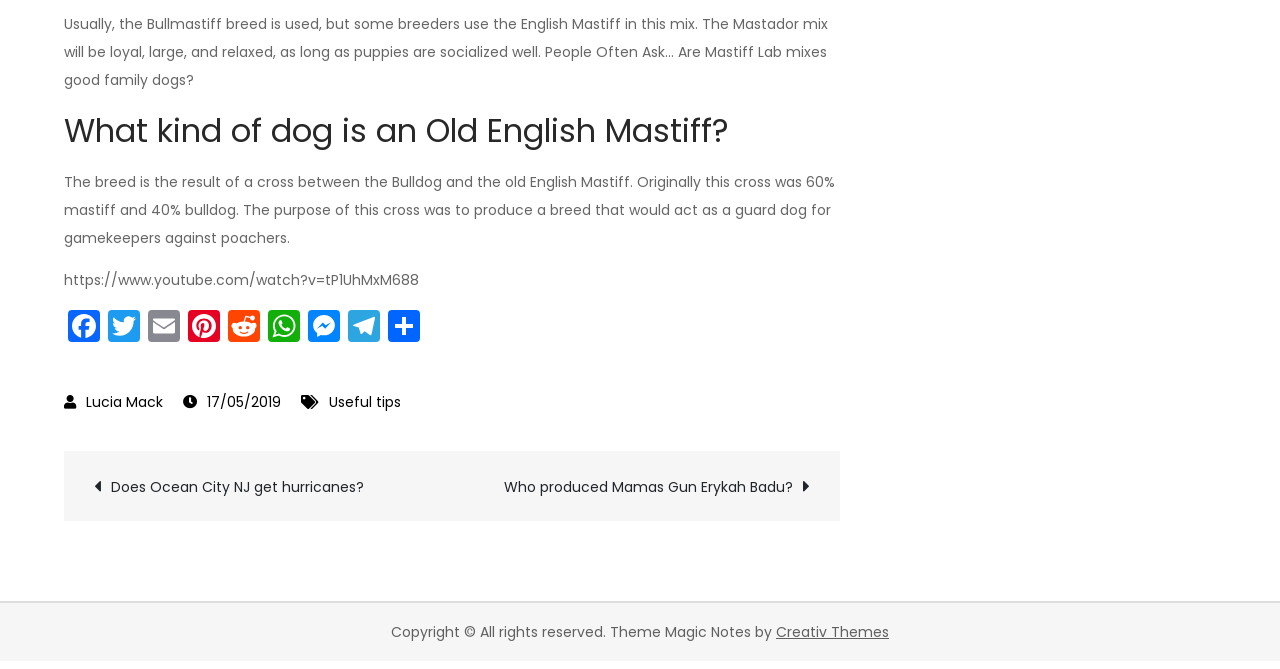Give a concise answer using only one word or phrase for this question:
What is the date of the post?

17/05/2019